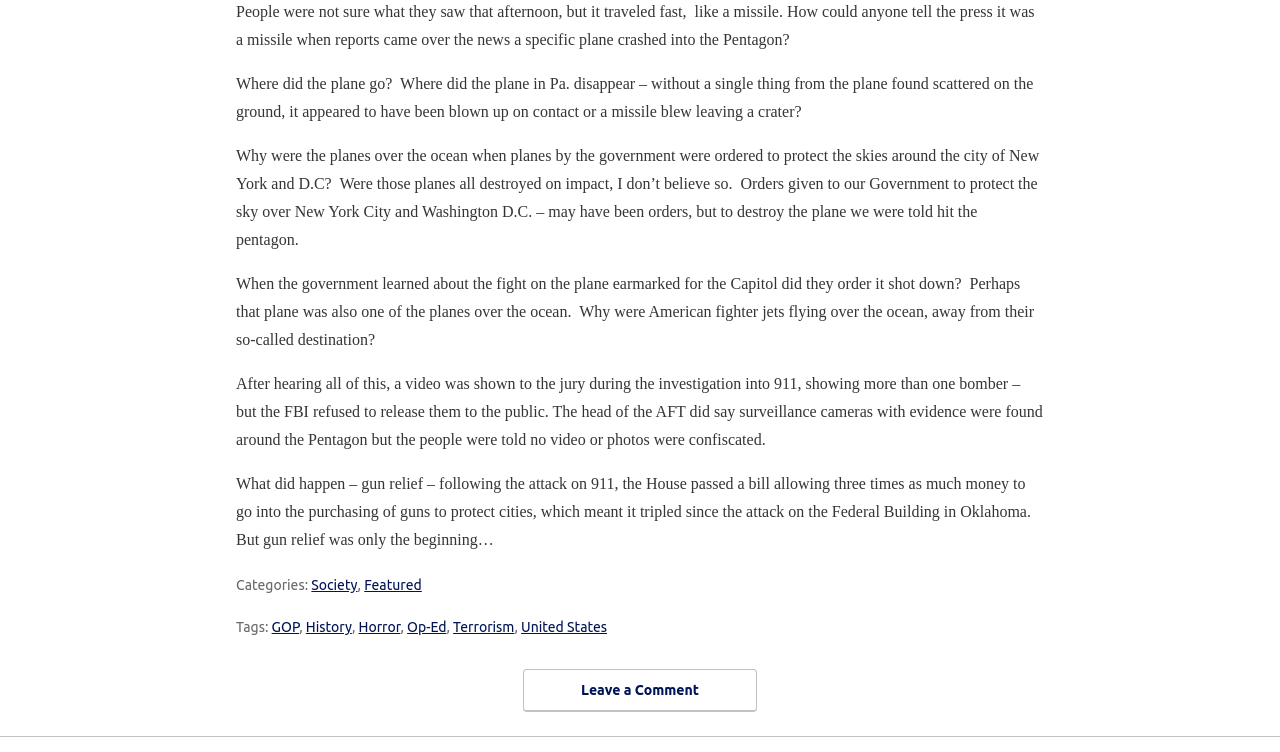How many paragraphs of text are on the webpage?
By examining the image, provide a one-word or phrase answer.

5